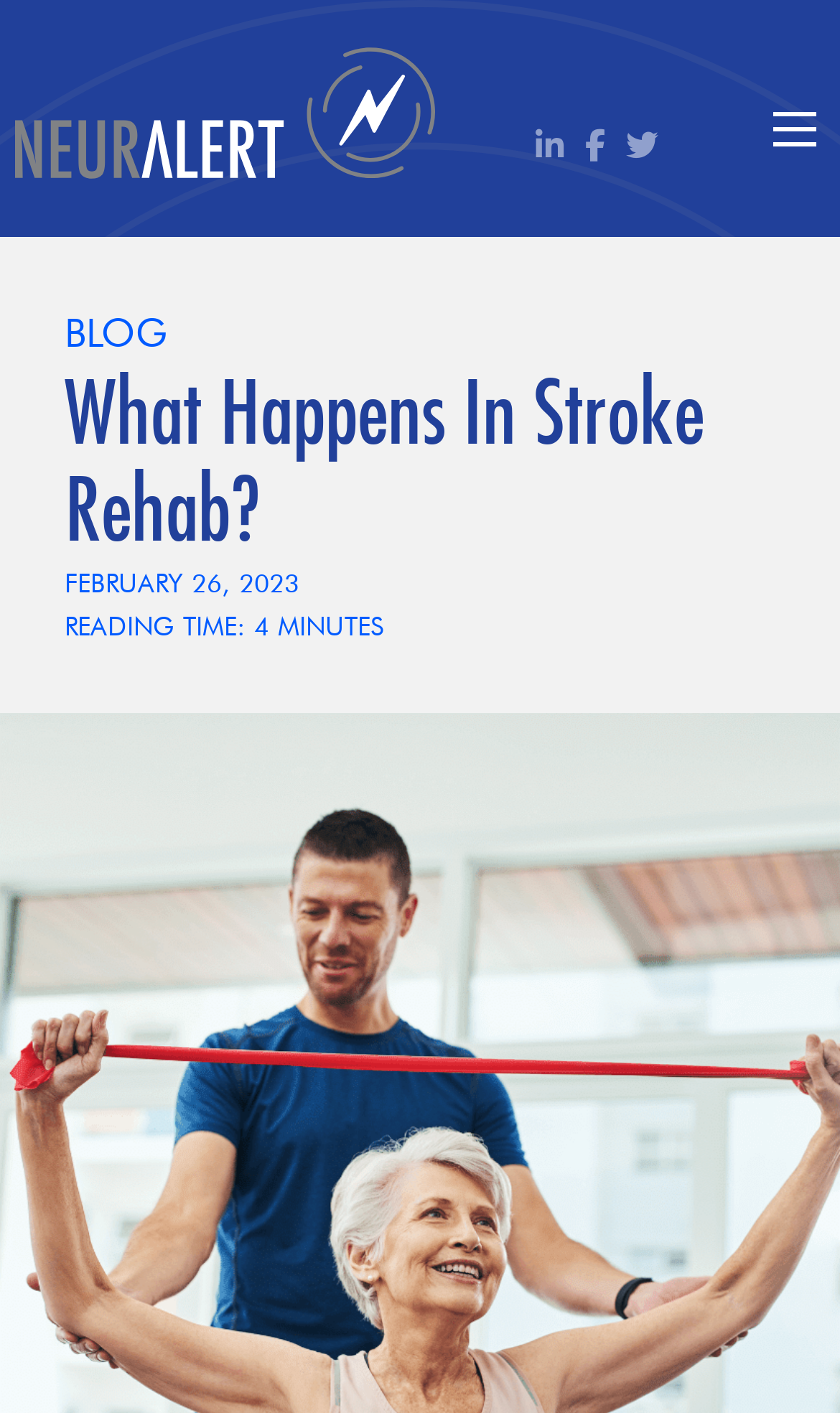Provide the bounding box coordinates of the HTML element described by the text: "Blog".

[0.077, 0.22, 0.2, 0.252]